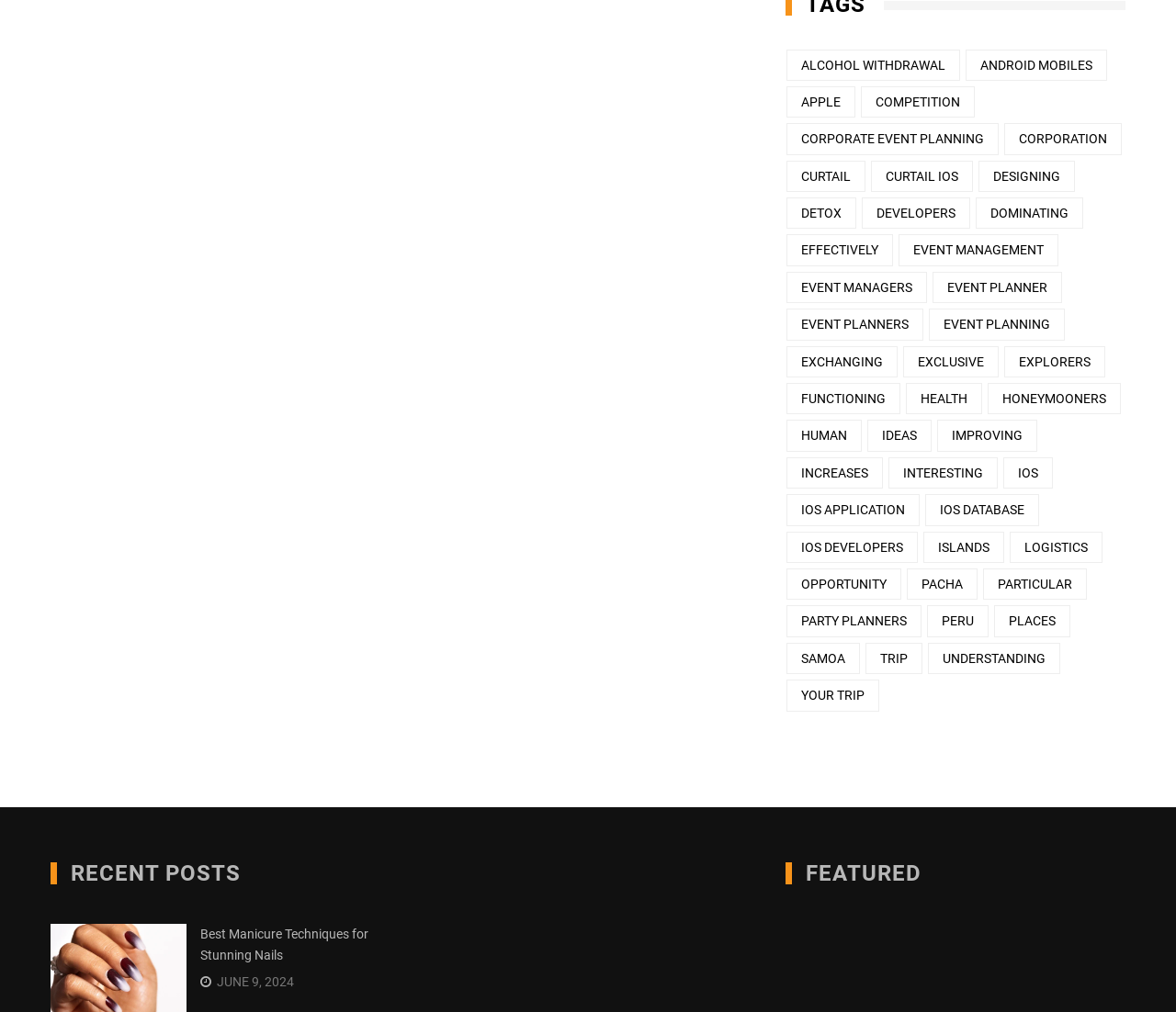How many links are there on the webpage?
From the screenshot, provide a brief answer in one word or phrase.

56